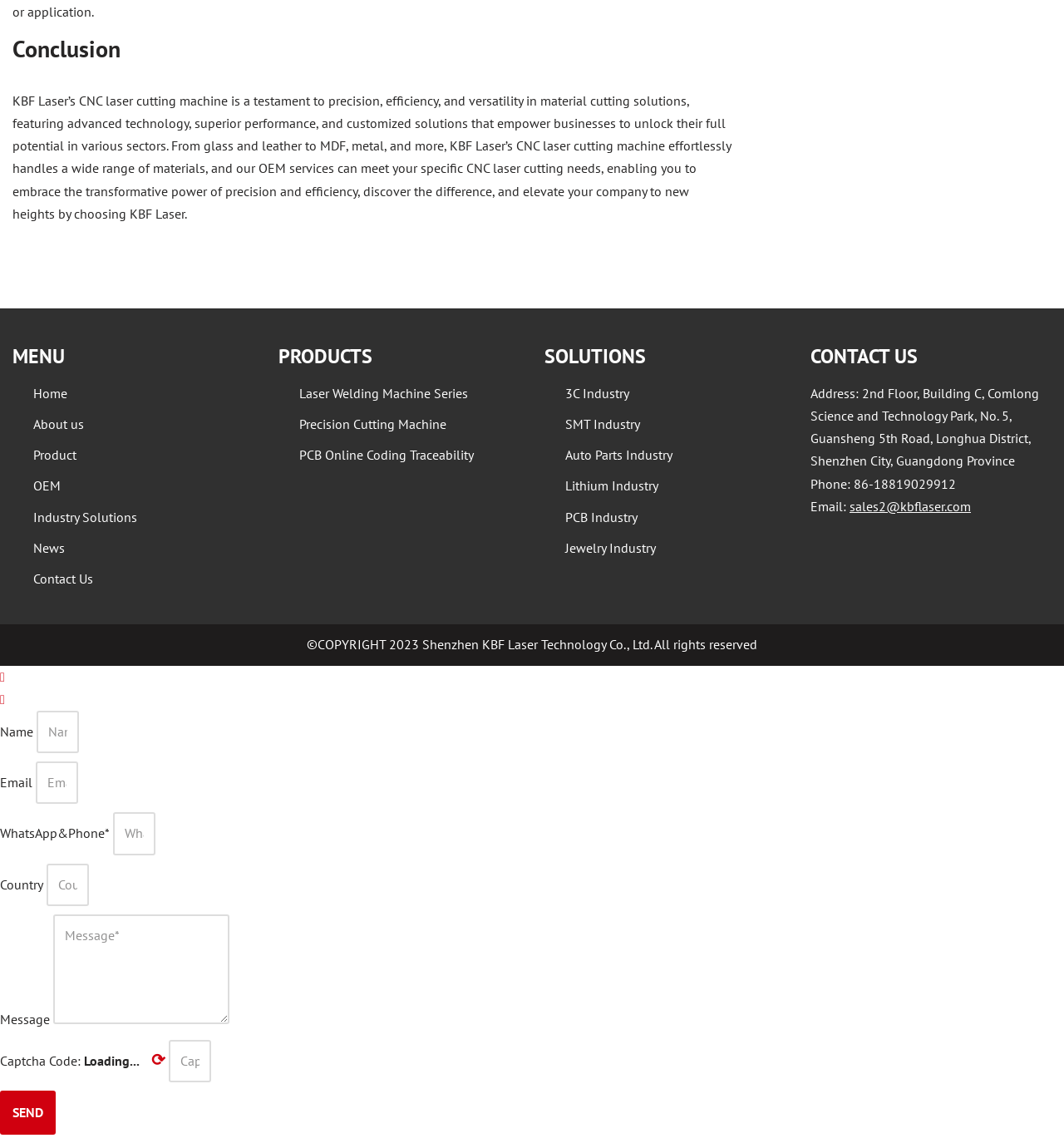How many links are there in the 'MENU' section?
Using the image, answer in one word or phrase.

7